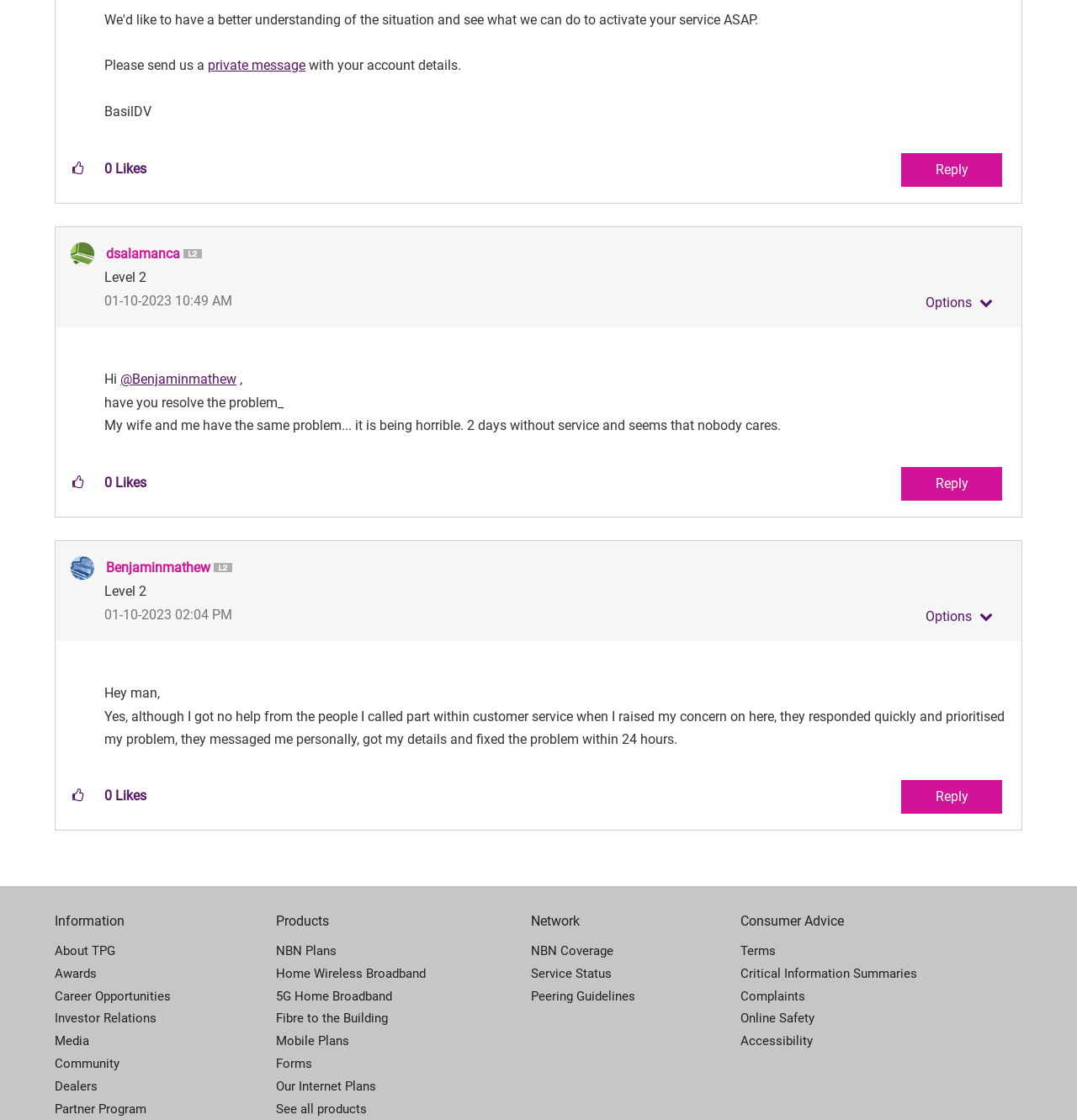Using the format (top-left x, top-left y, bottom-right x, bottom-right y), and given the element description, identify the bounding box coordinates within the screenshot: Home Wireless Broadband

[0.256, 0.859, 0.493, 0.879]